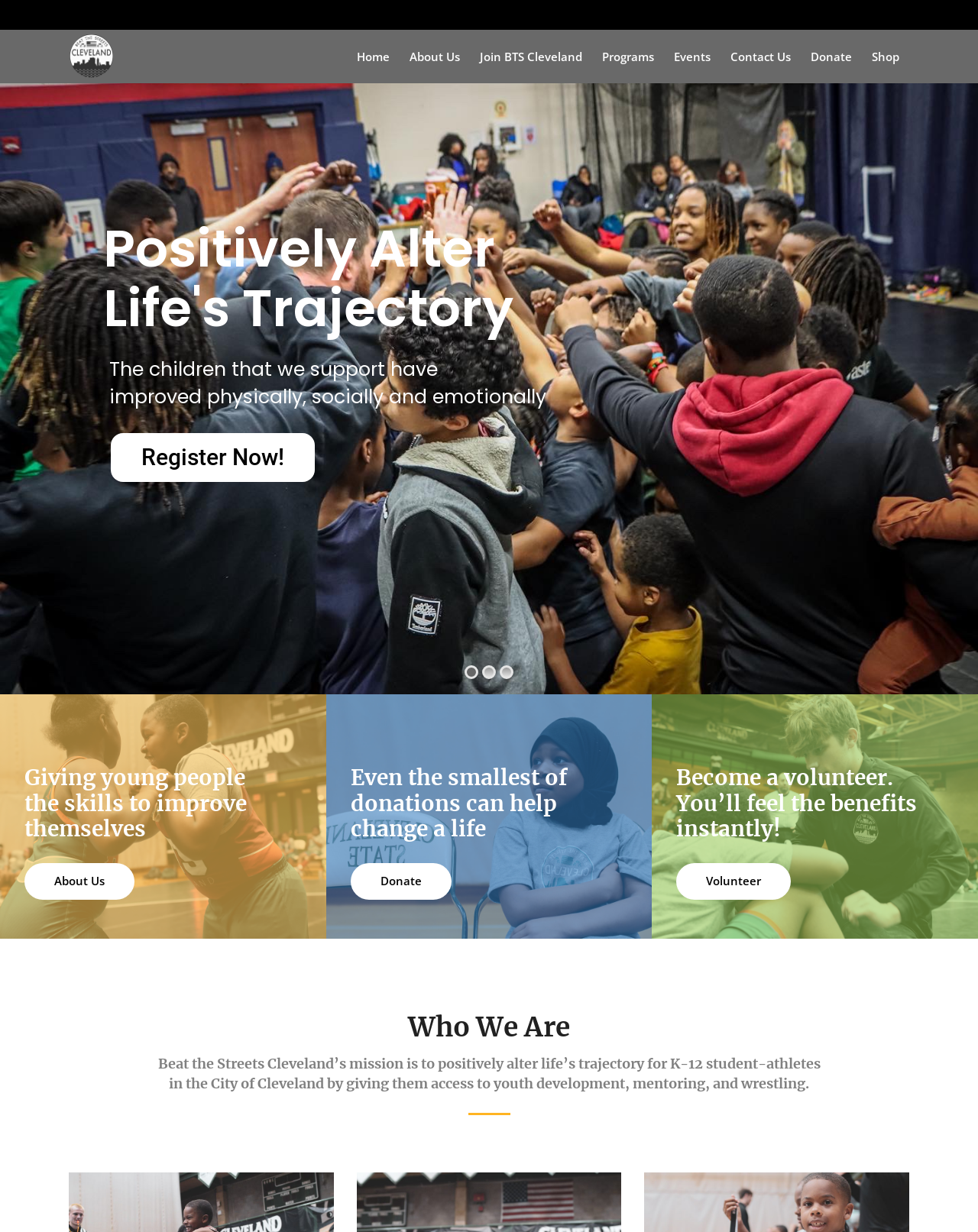Answer the question below using just one word or a short phrase: 
What is the purpose of the organization?

To positively alter life's trajectory for K-12 student-athletes